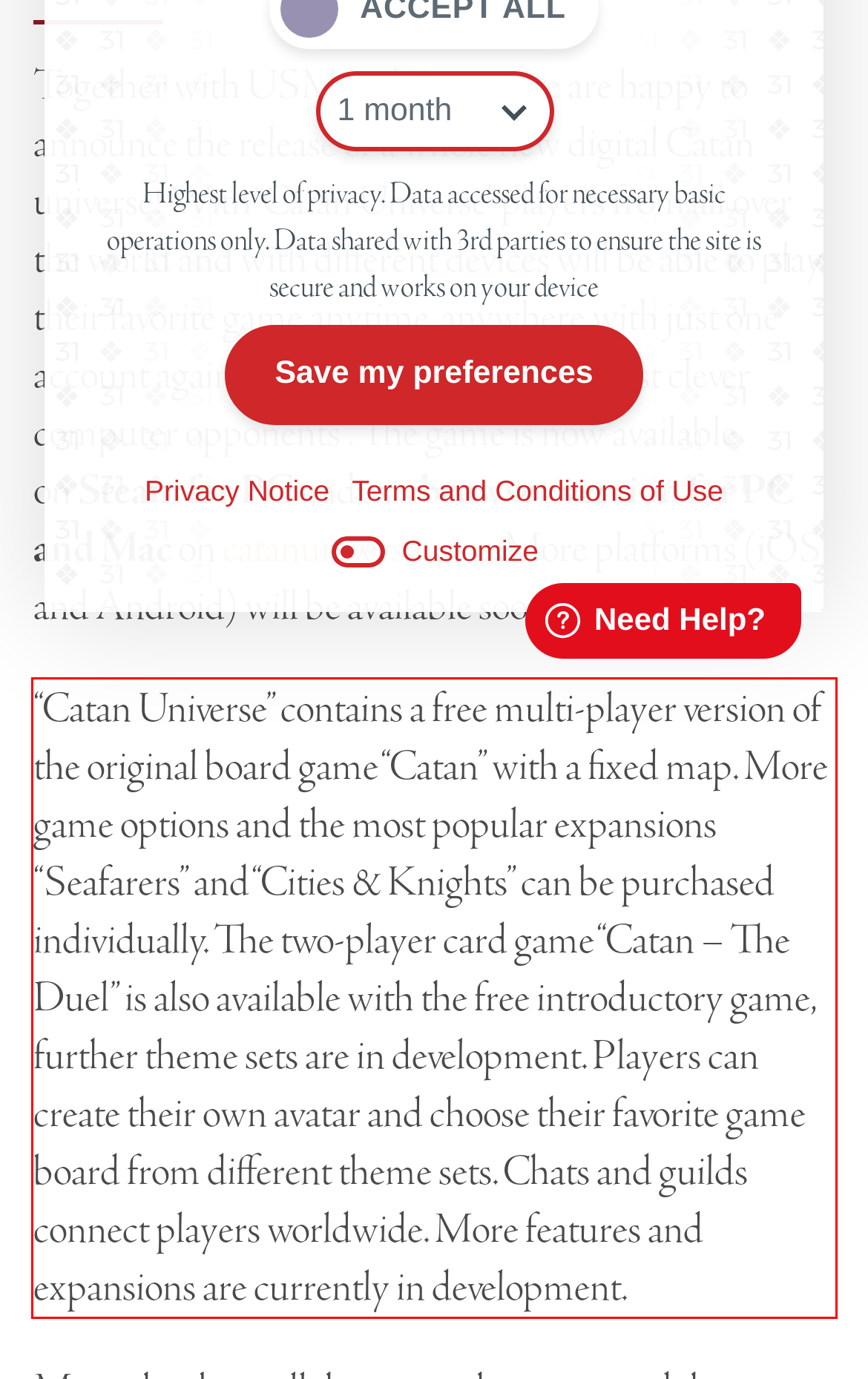Within the screenshot of the webpage, there is a red rectangle. Please recognize and generate the text content inside this red bounding box.

“Catan Universe” contains a free multi-player version of the original board game “Catan” with a fixed map. More game options and the most popular expansions “Seafarers” and “Cities & Knights” can be purchased individually. The two-player card game “Catan – The Duel” is also available with the free introductory game, further theme sets are in development. Players can create their own avatar and choose their favorite game board from different theme sets. Chats and guilds connect players worldwide. More features and expansions are currently in development.